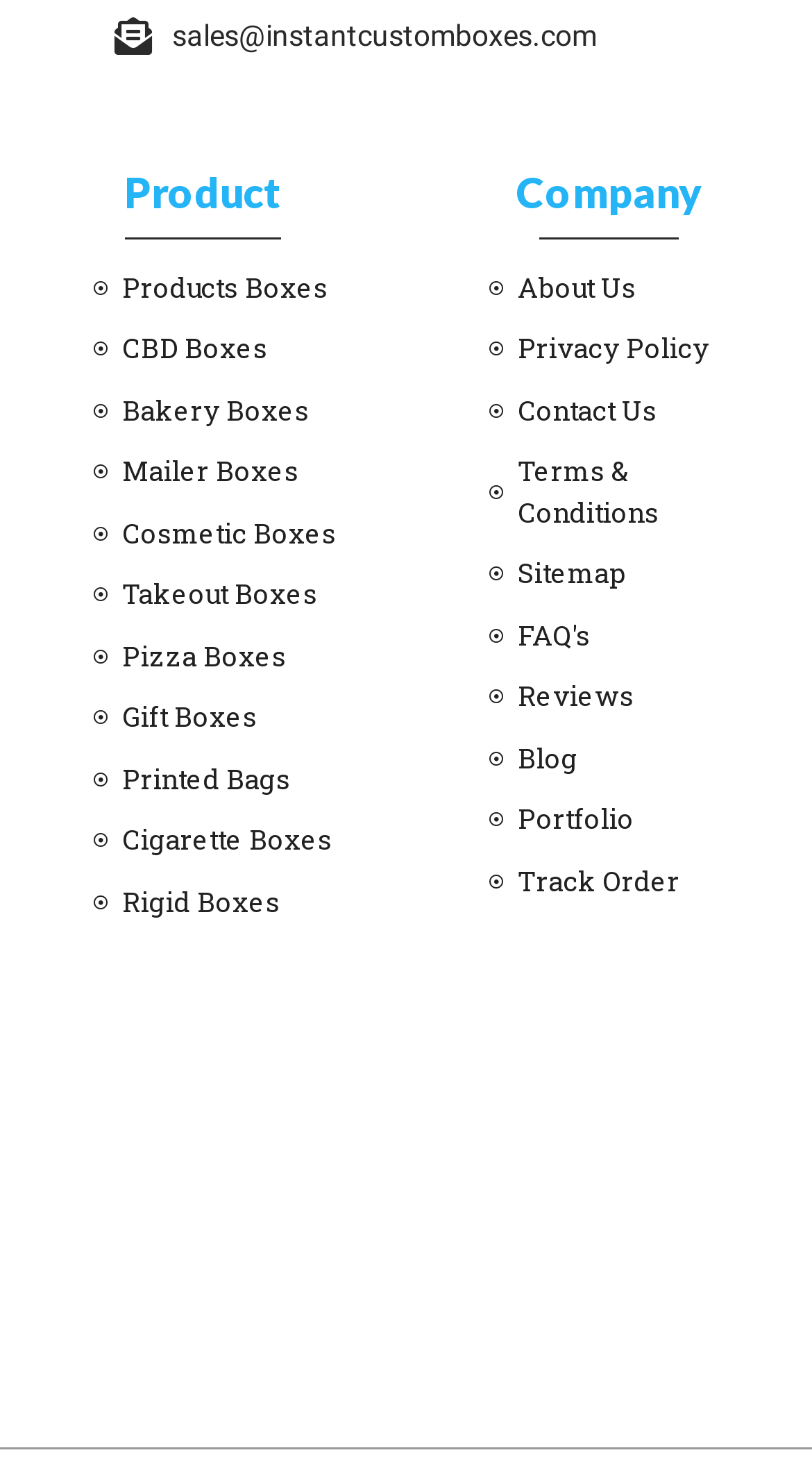Please look at the image and answer the question with a detailed explanation: Is there a 'Contact Us' link on the webpage?

I looked at the links under the 'Company' heading and found that there is a 'Contact Us' link.